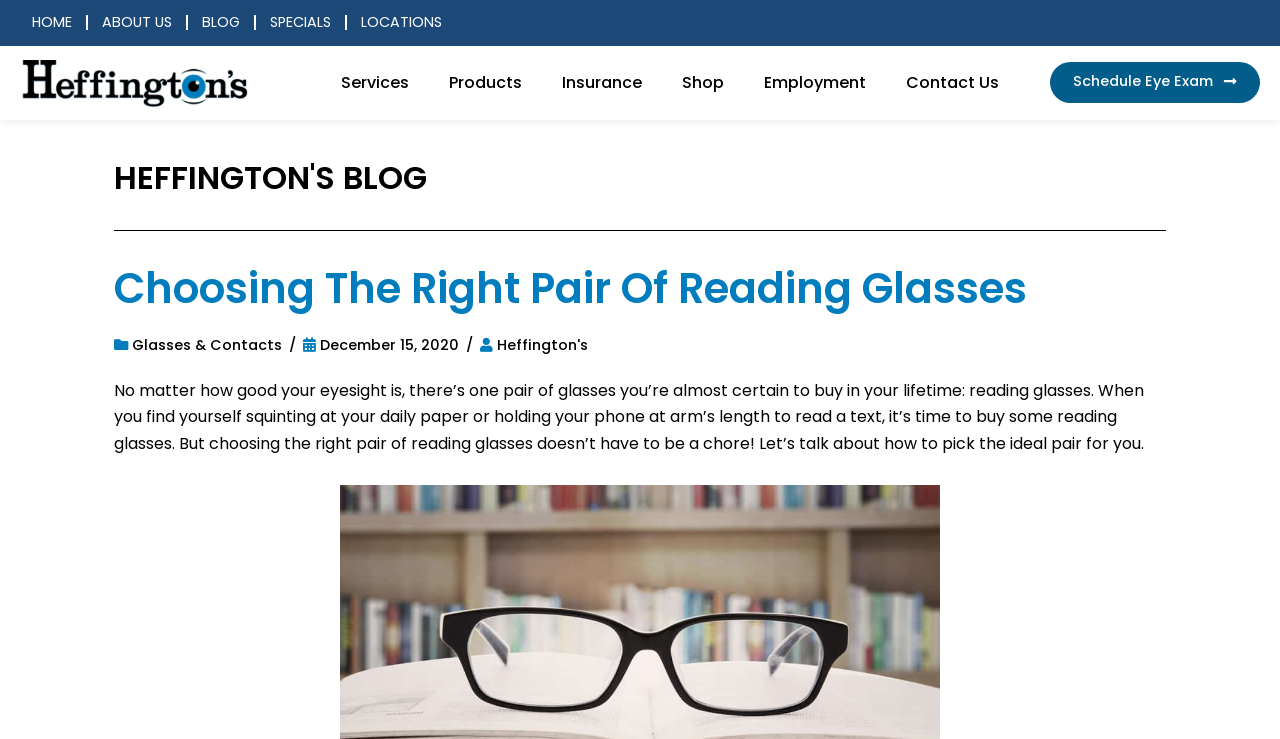Please find the bounding box for the UI component described as follows: "About Us".

[0.079, 0.02, 0.134, 0.042]